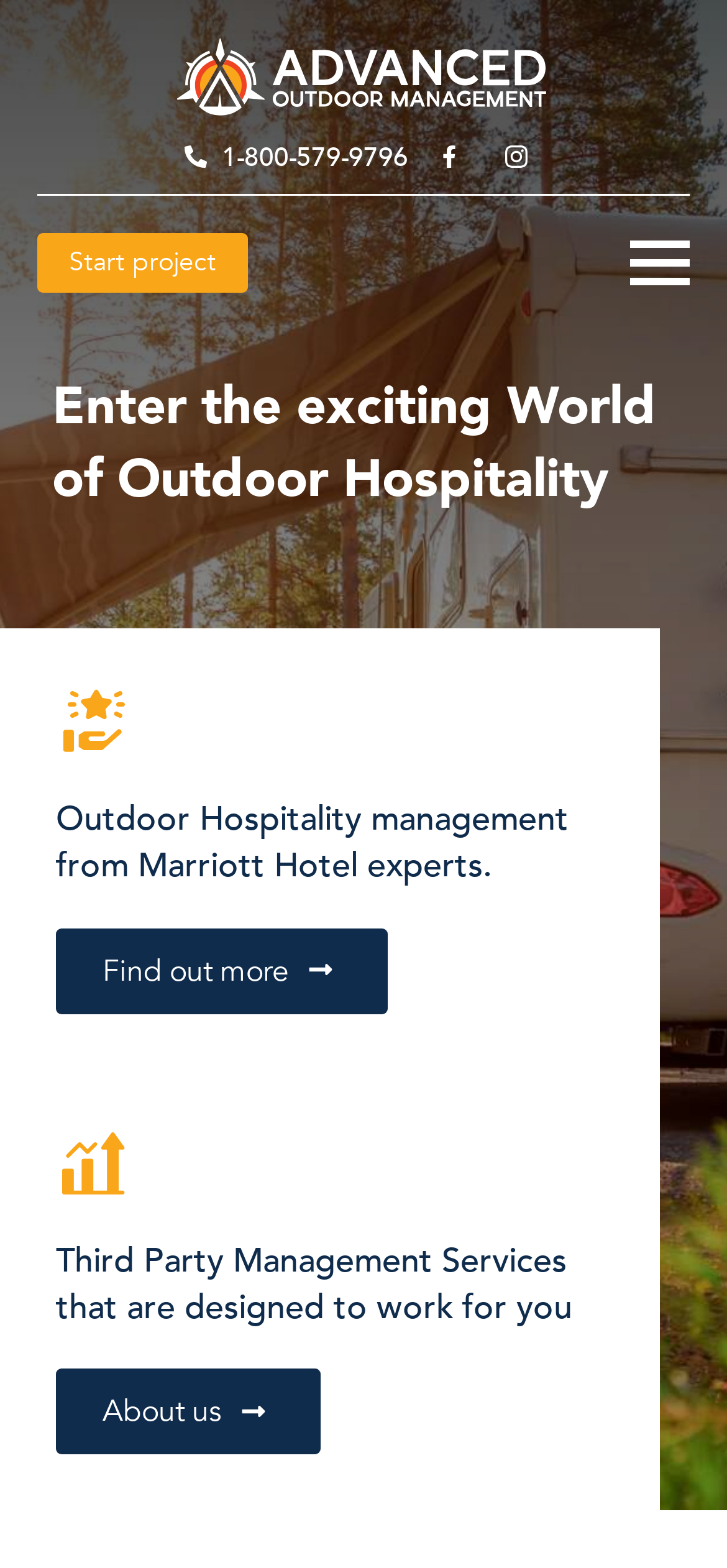Determine the primary headline of the webpage.

Reimagine
your investment portfolio